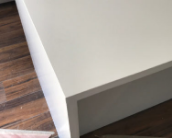Explain what is happening in the image with as much detail as possible.

The image showcases a close-up view of a modern quartz countertop, emphasizing its sleek, minimalist design. The countertop features a clean, smooth surface in a light color, possibly white or off-white, highlighting the elegance and contemporary appeal of quartz. The sharp edges demonstrate a seamless finish that aligns with modern kitchen aesthetics. Below, the countertop rests on dark wooden flooring, providing a striking contrast that enhances the lightness of the quartz material. This image perfectly illustrates how quartz can serve as a durable and stylish choice for kitchen renovations, aligned with the promise of high-quality craftsmanship emphasized throughout the content.